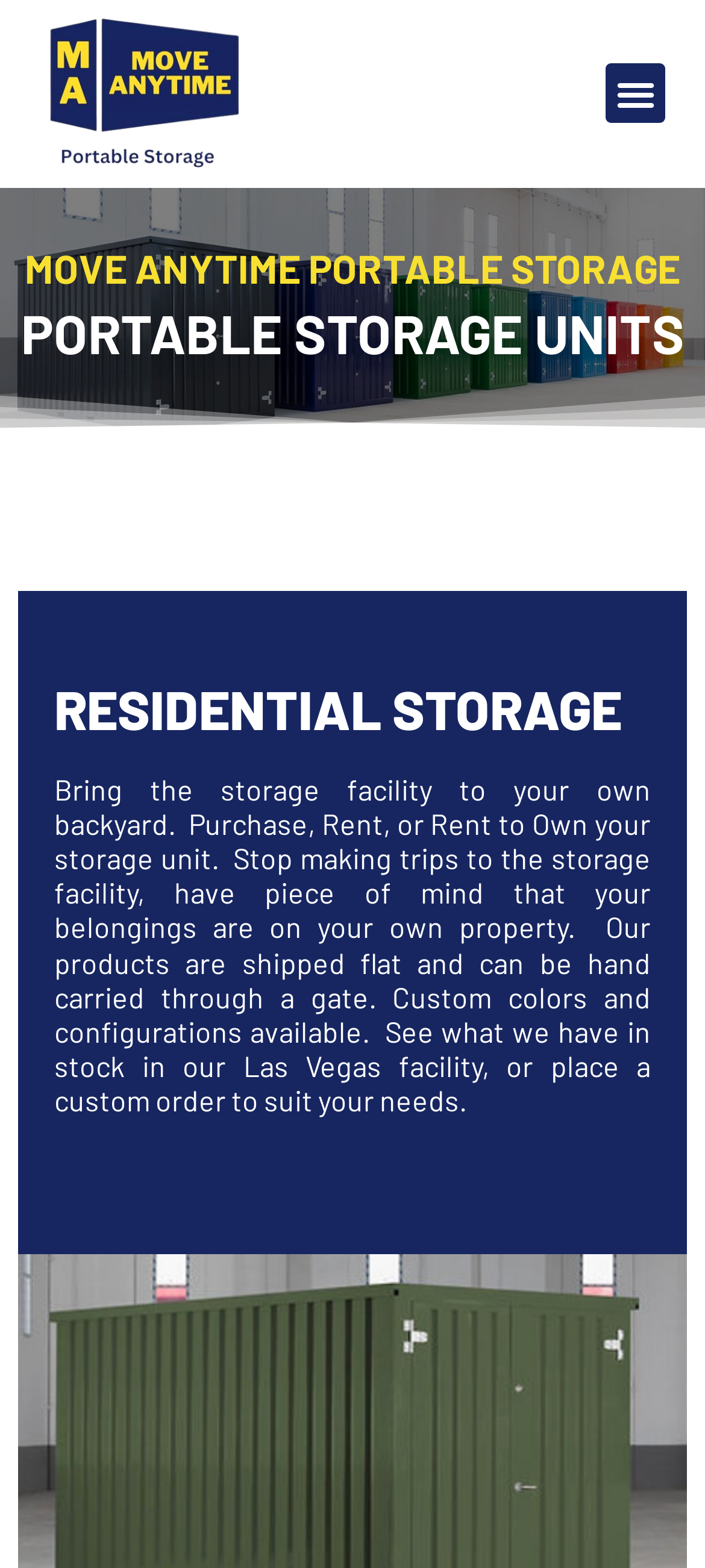What type of storage is offered?
Look at the image and provide a short answer using one word or a phrase.

Portable storage units